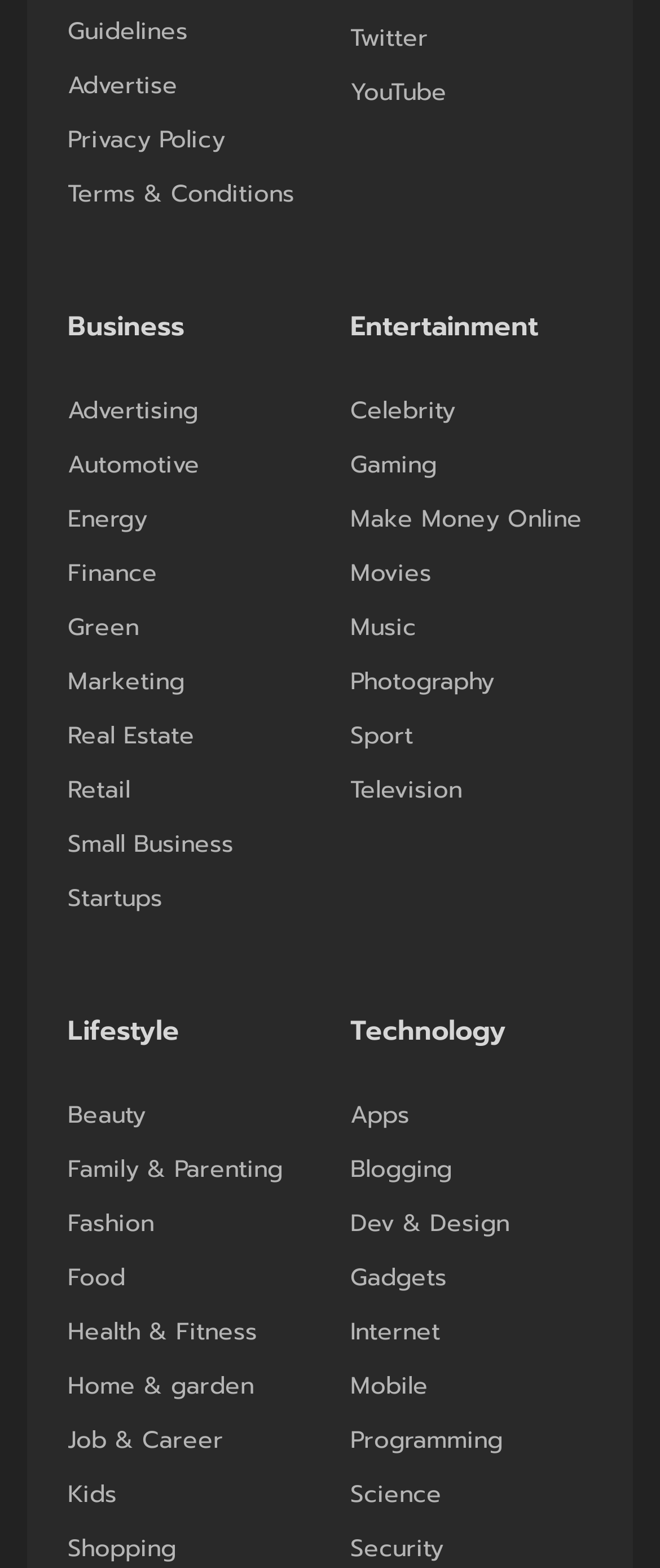How many categories are there? Based on the screenshot, please respond with a single word or phrase.

3